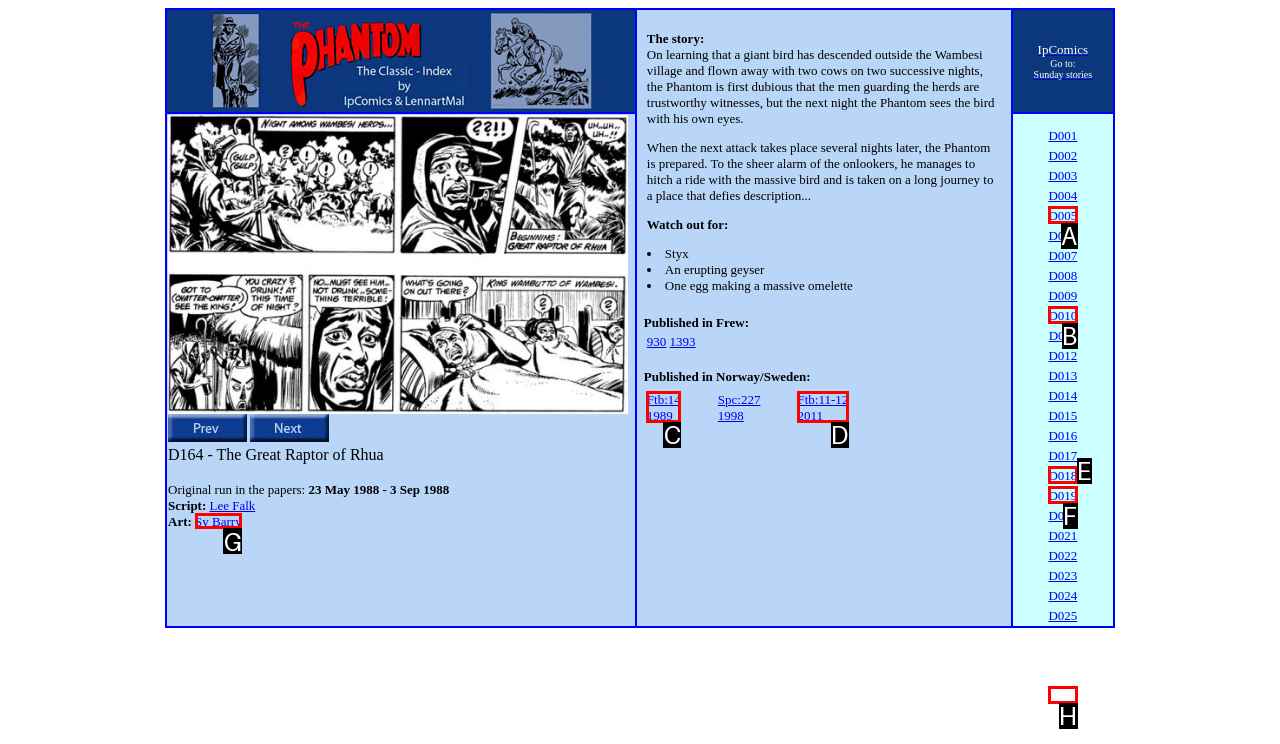Point out the option that best suits the description: The Enmity of the Maples
Indicate your answer with the letter of the selected choice.

None